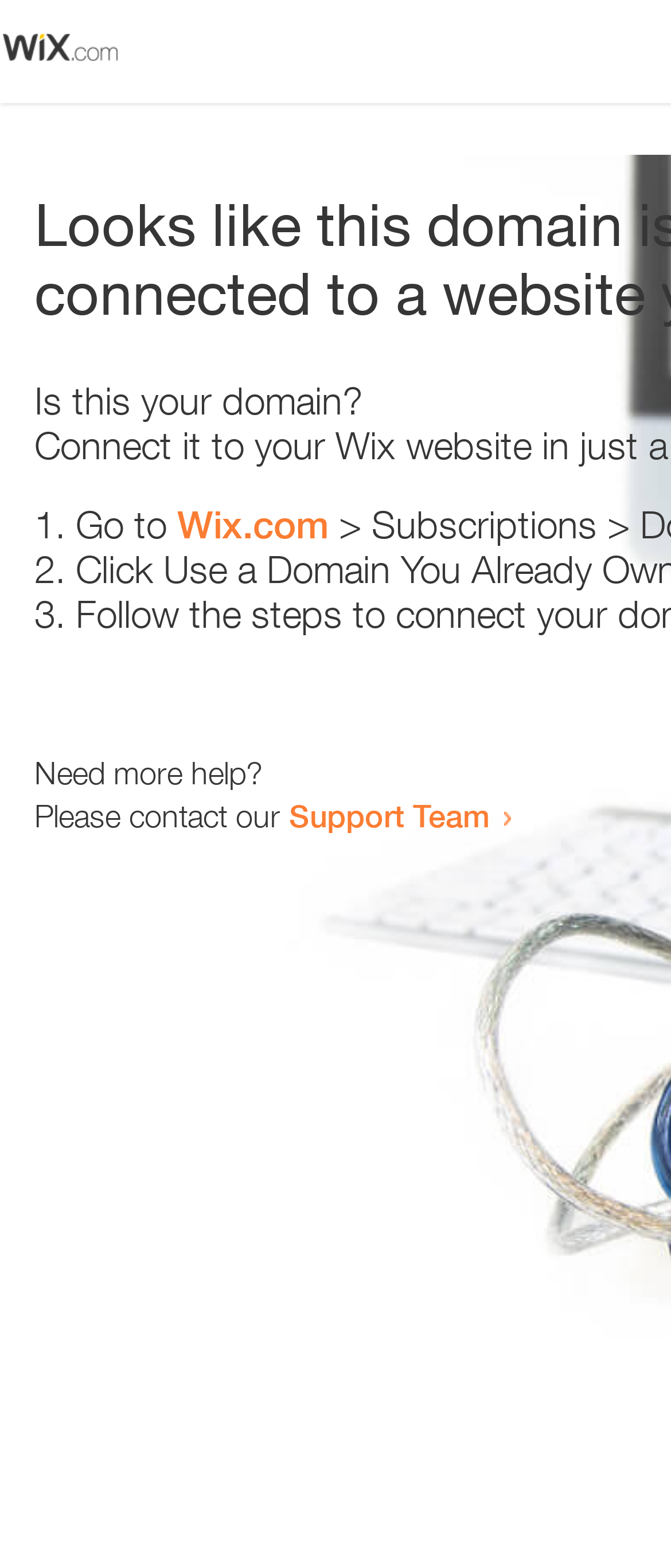Locate the bounding box coordinates for the element described below: "Wix.com". The coordinates must be four float values between 0 and 1, formatted as [left, top, right, bottom].

[0.264, 0.32, 0.49, 0.349]